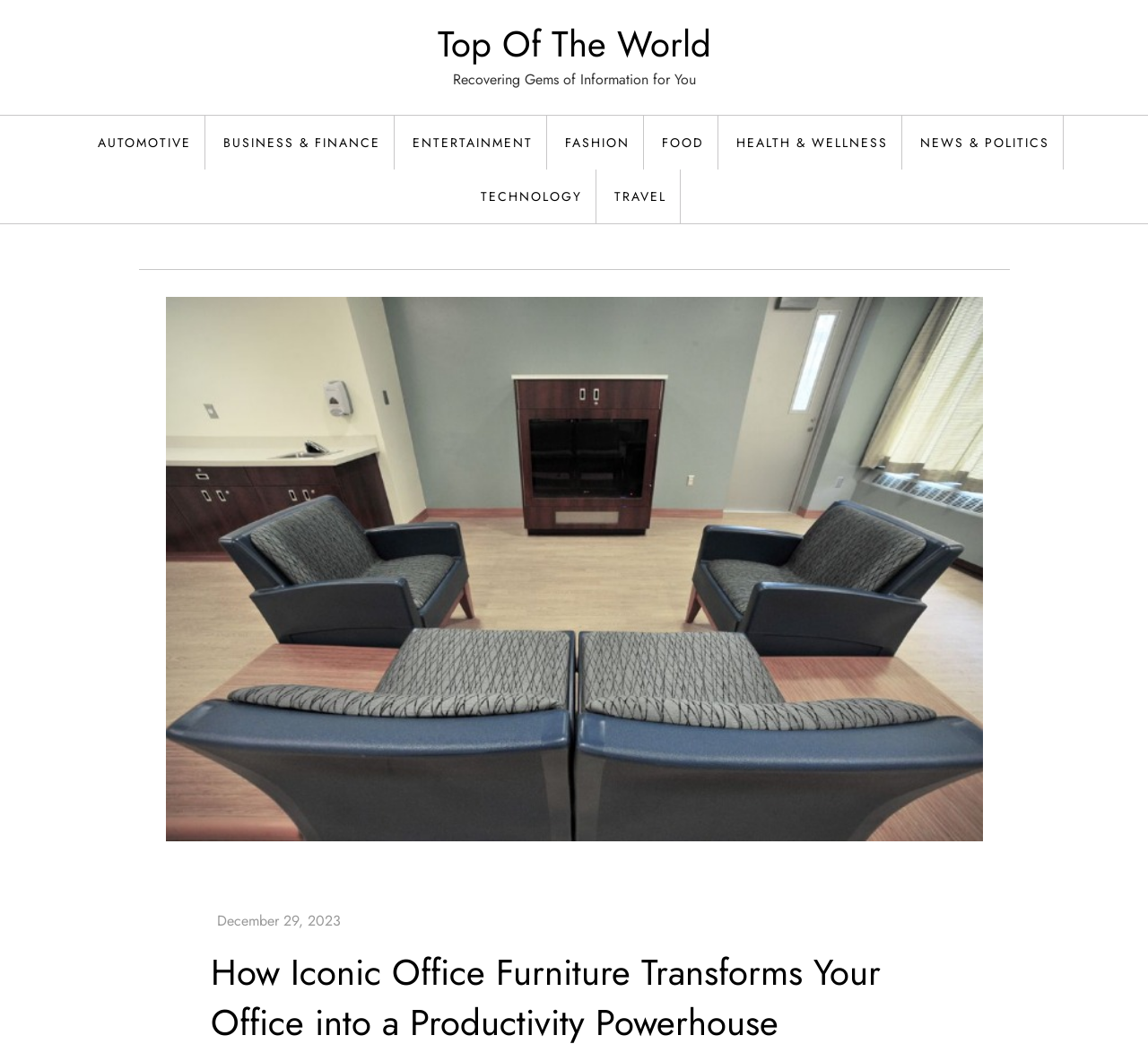Specify the bounding box coordinates of the area to click in order to execute this command: 'Explore HEALTH & WELLNESS'. The coordinates should consist of four float numbers ranging from 0 to 1, and should be formatted as [left, top, right, bottom].

[0.63, 0.111, 0.786, 0.162]